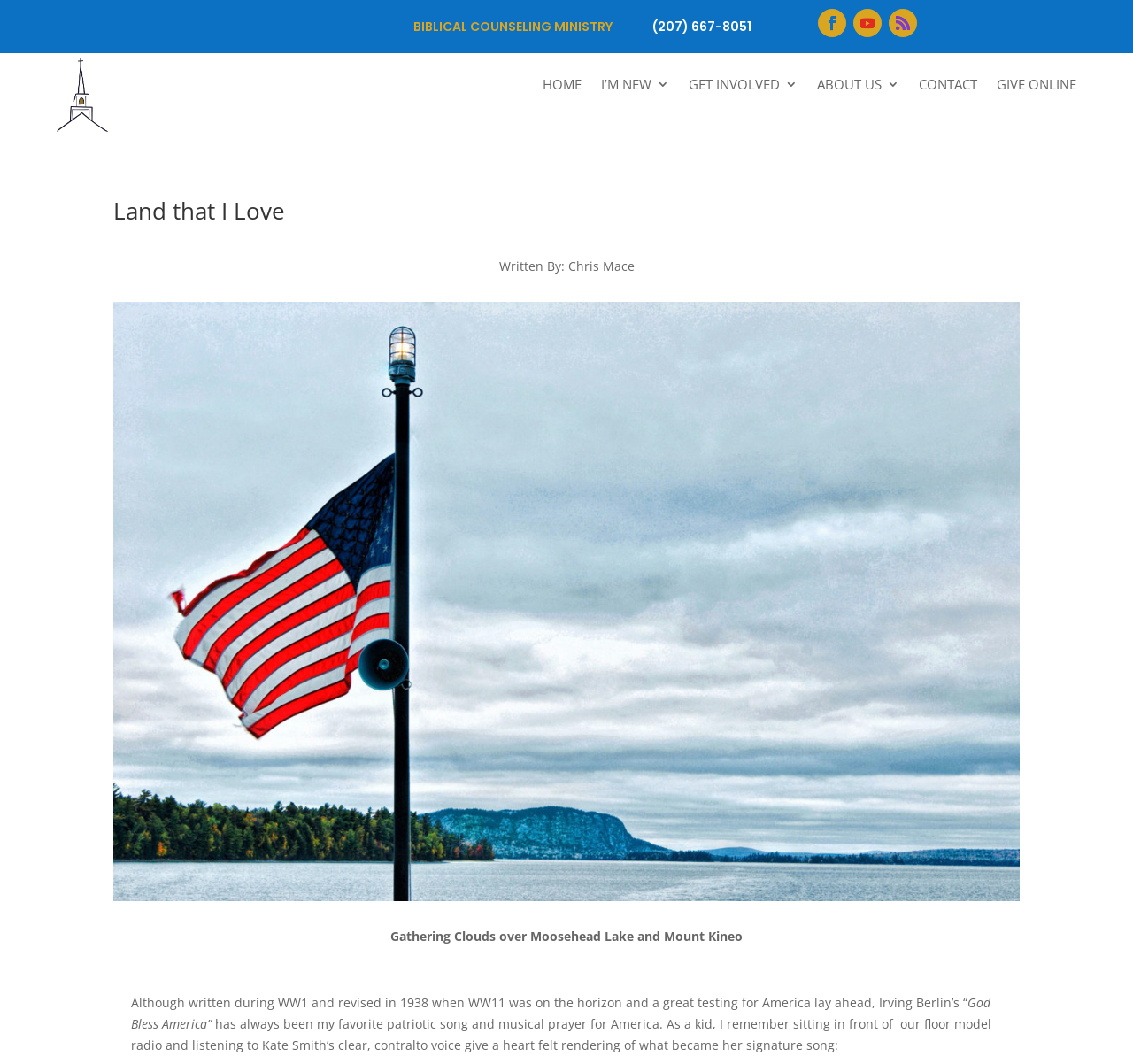Determine the bounding box coordinates for the HTML element described here: "BIBLICAL COUNSELING MINISTRY".

[0.365, 0.017, 0.54, 0.033]